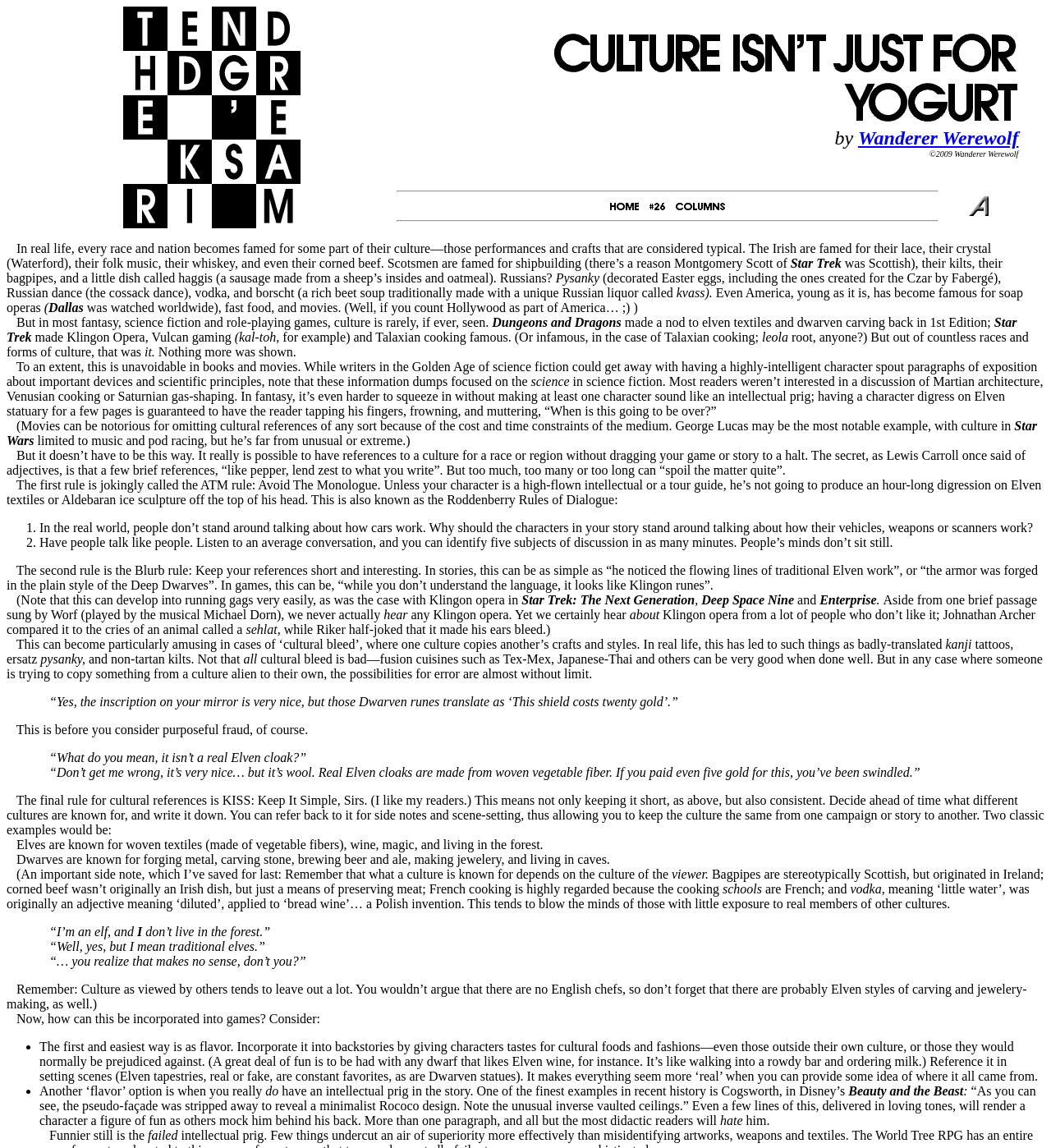Identify the bounding box for the UI element that is described as follows: "Wanderer Werewolf".

[0.816, 0.111, 0.969, 0.129]